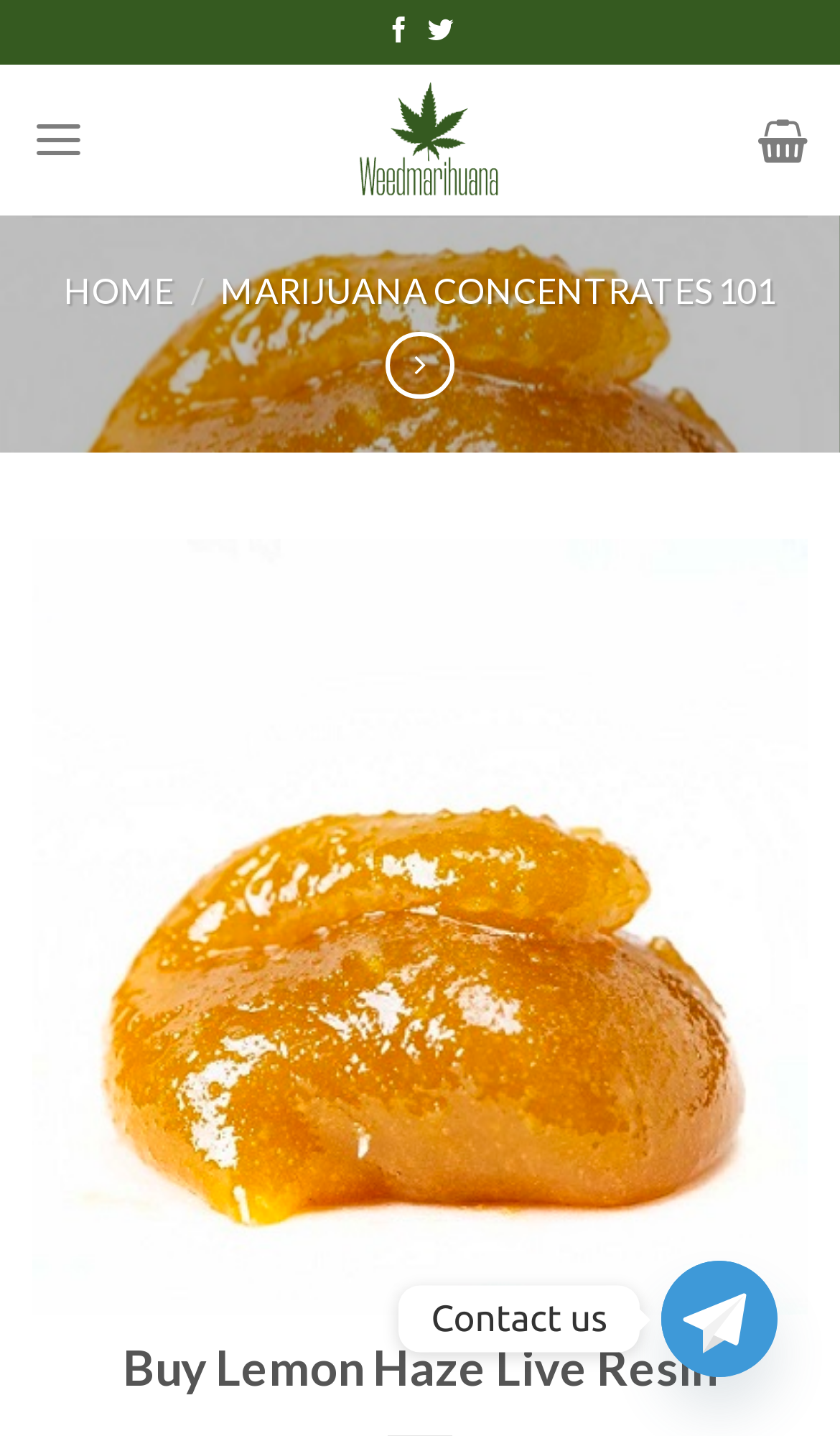What is the main heading of this webpage? Please extract and provide it.

Buy Lemon Haze Live Resin